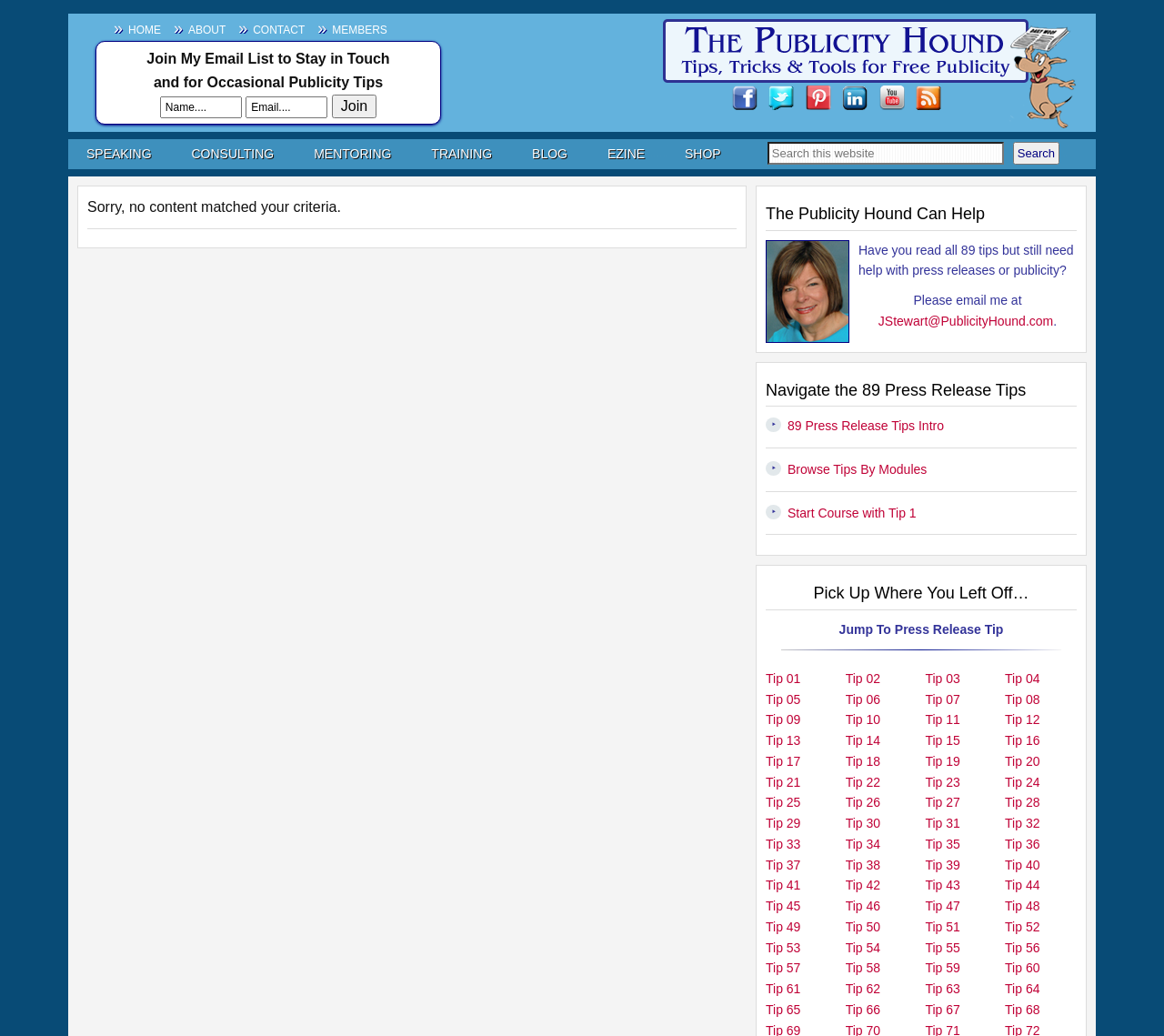Determine the bounding box for the HTML element described here: "Terms & Conditions". The coordinates should be given as [left, top, right, bottom] with each number being a float between 0 and 1.

None